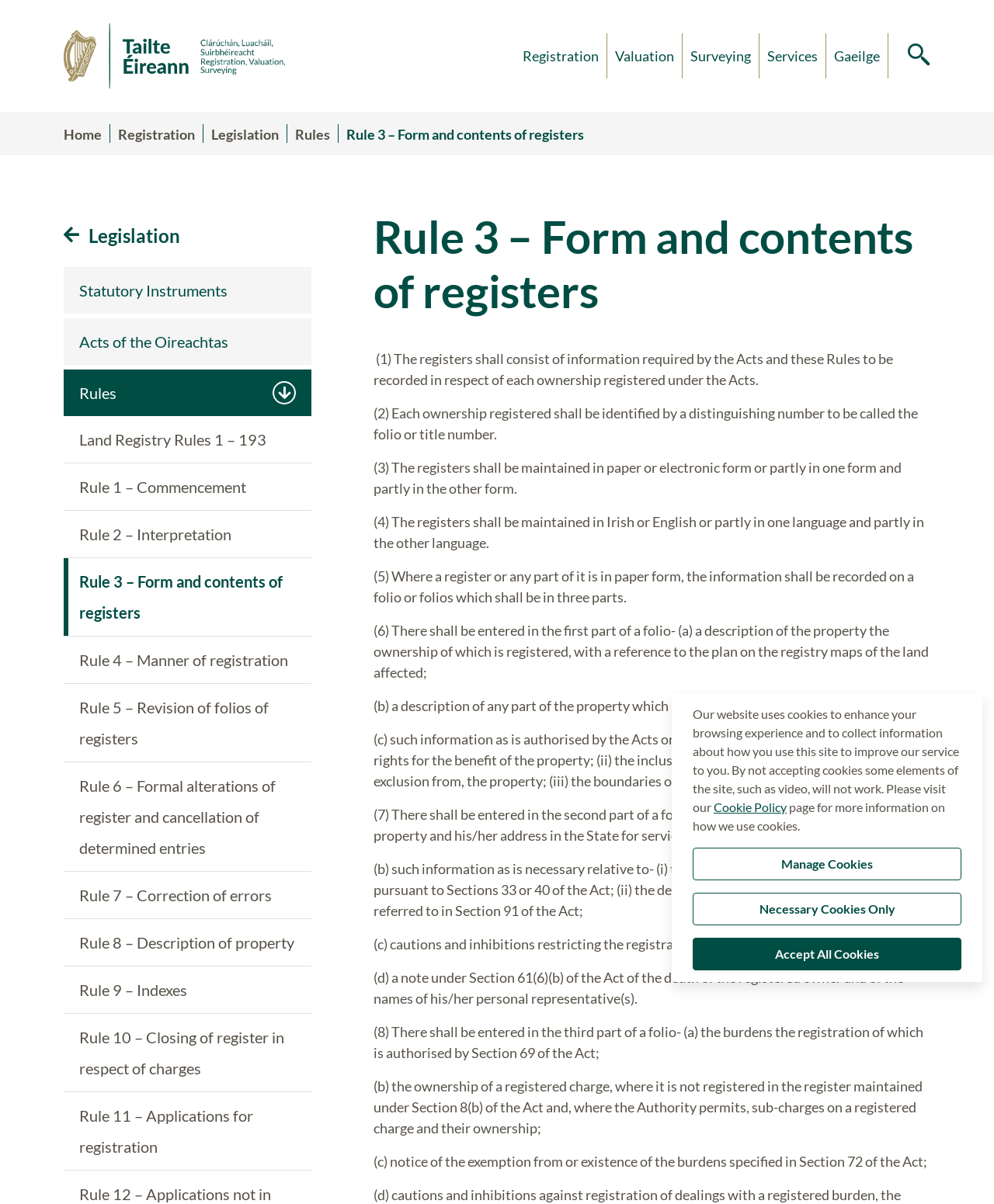Determine the bounding box coordinates of the section to be clicked to follow the instruction: "Back to top of the page". The coordinates should be given as four float numbers between 0 and 1, formatted as [left, top, right, bottom].

[0.912, 0.73, 0.95, 0.761]